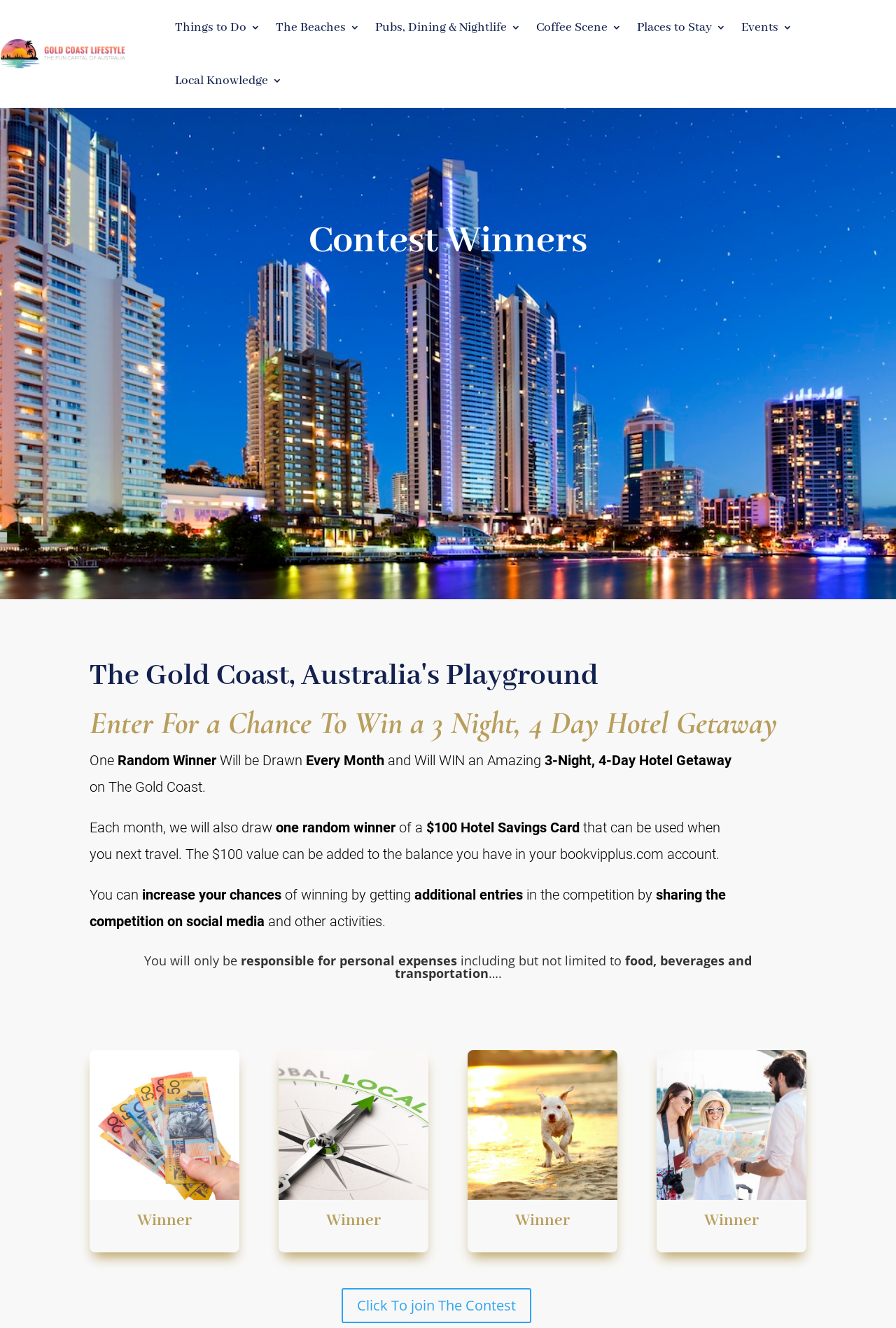Locate the bounding box coordinates of the segment that needs to be clicked to meet this instruction: "Check the events".

[0.827, 0.001, 0.884, 0.041]